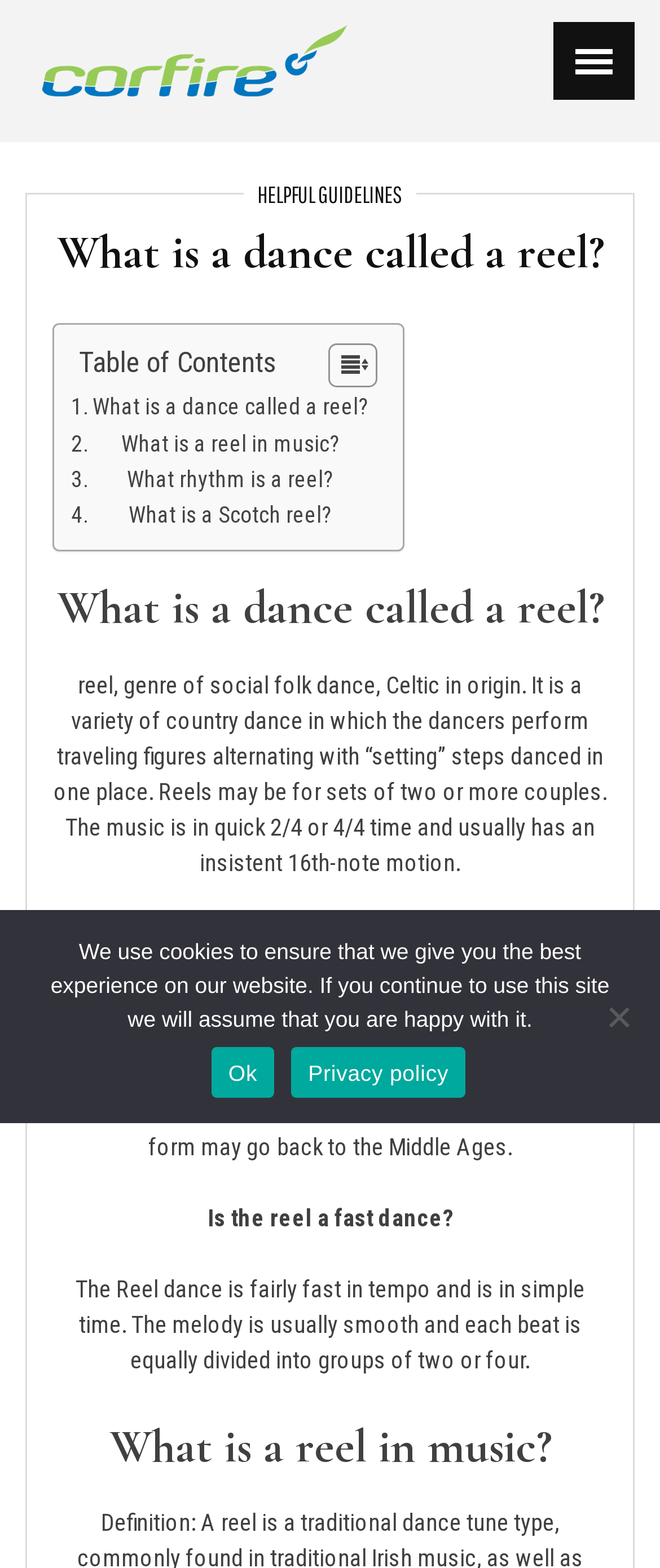What is a reel in music?
Answer the question with a single word or phrase, referring to the image.

A genre of music